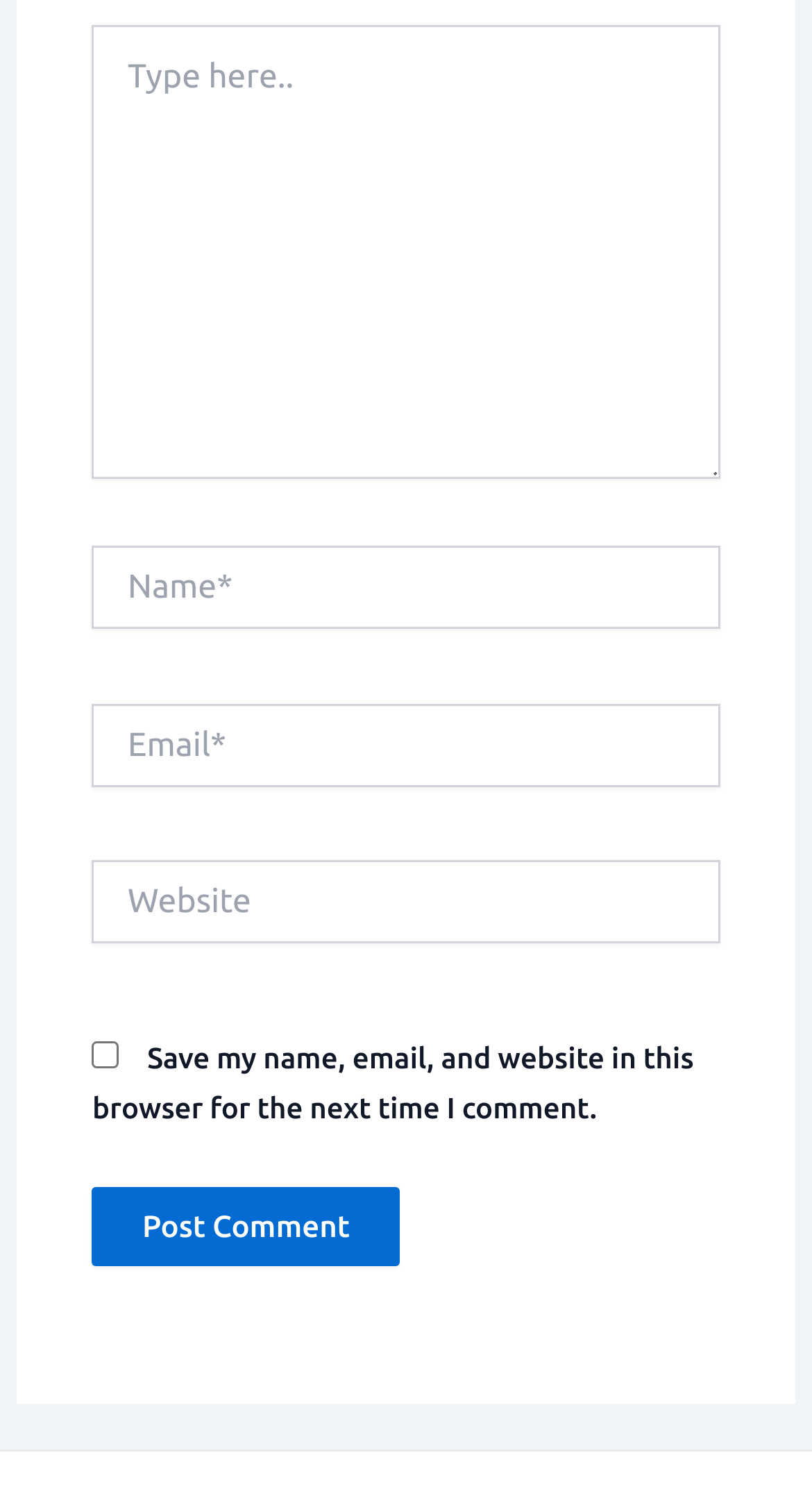Based on the element description: "parent_node: Name* name="author" placeholder="Name*"", identify the UI element and provide its bounding box coordinates. Use four float numbers between 0 and 1, [left, top, right, bottom].

[0.114, 0.367, 0.886, 0.423]